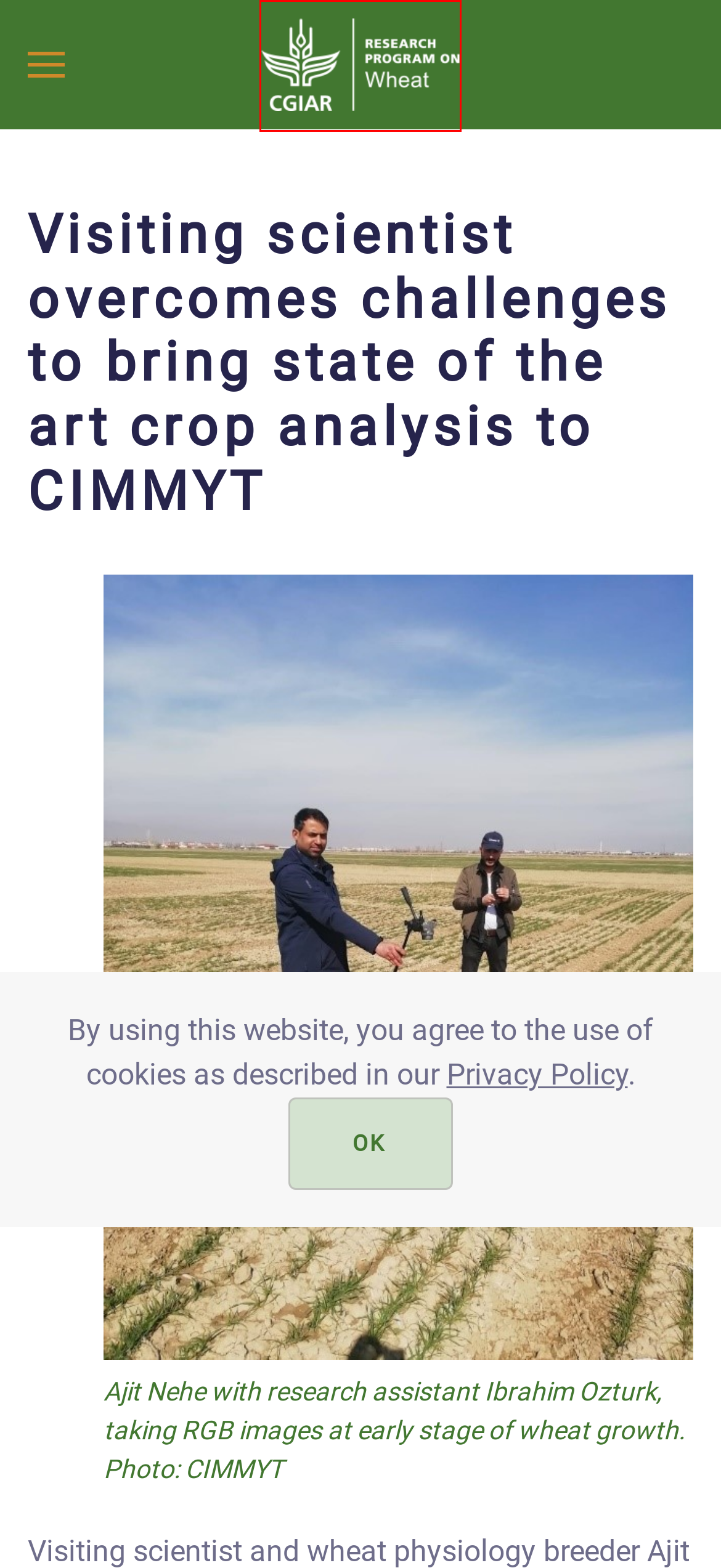Consider the screenshot of a webpage with a red bounding box around an element. Select the webpage description that best corresponds to the new page after clicking the element inside the red bounding box. Here are the candidates:
A. Privacy policy – CIMMYT
B. Seed – ARCHIVE wheat.org
C. Wheat – ARCHIVE wheat.org
D. CIMMYT
E. Svalbard – ARCHIVE wheat.org
F. ARCHIVE wheat.org – CGIAR Research Program on WHEAT
G. ICARDA – ARCHIVE wheat.org
H. Syria – ARCHIVE wheat.org

F